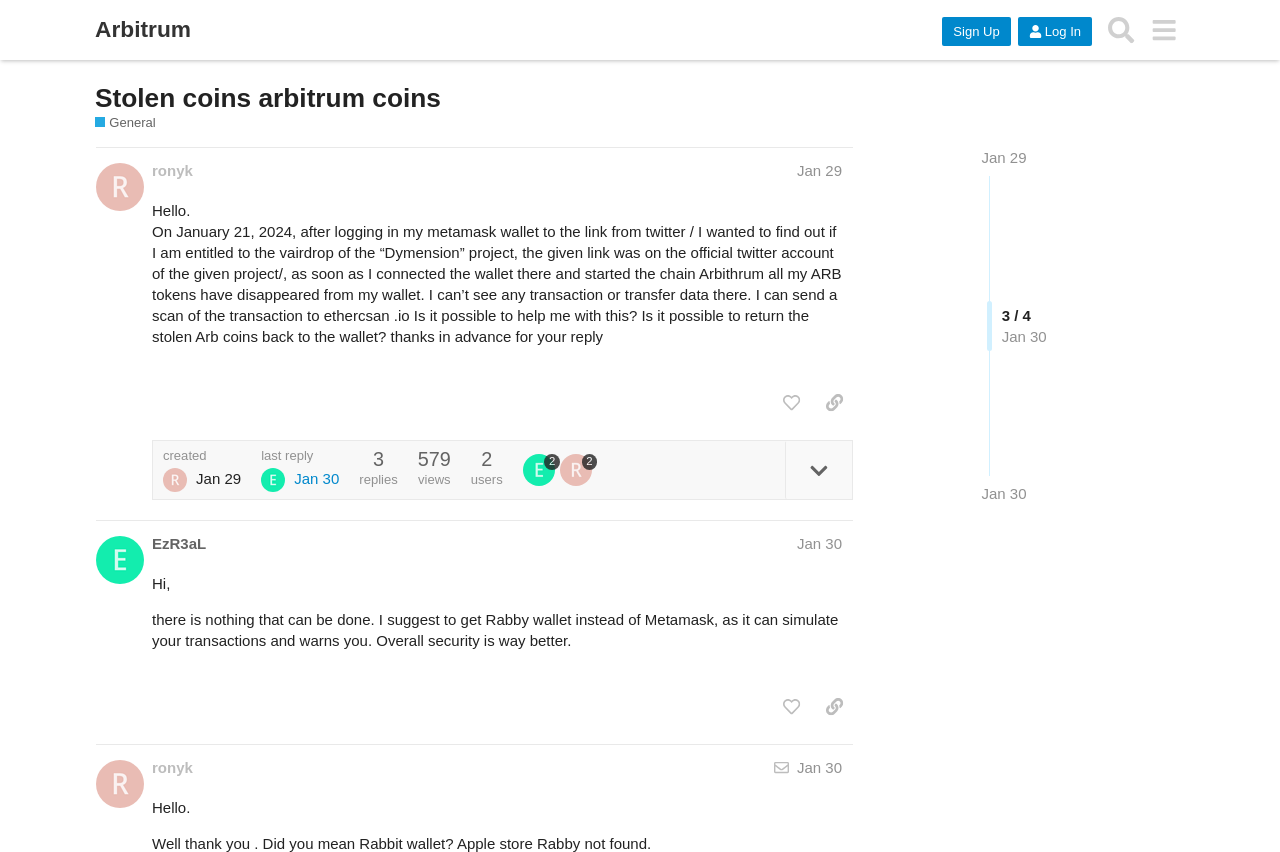What is the name of the wallet recommended by EzR3aL?
Please answer the question with a detailed response using the information from the screenshot.

In the second post, EzR3aL suggests using Rabby wallet instead of Metamask, citing its better security features.